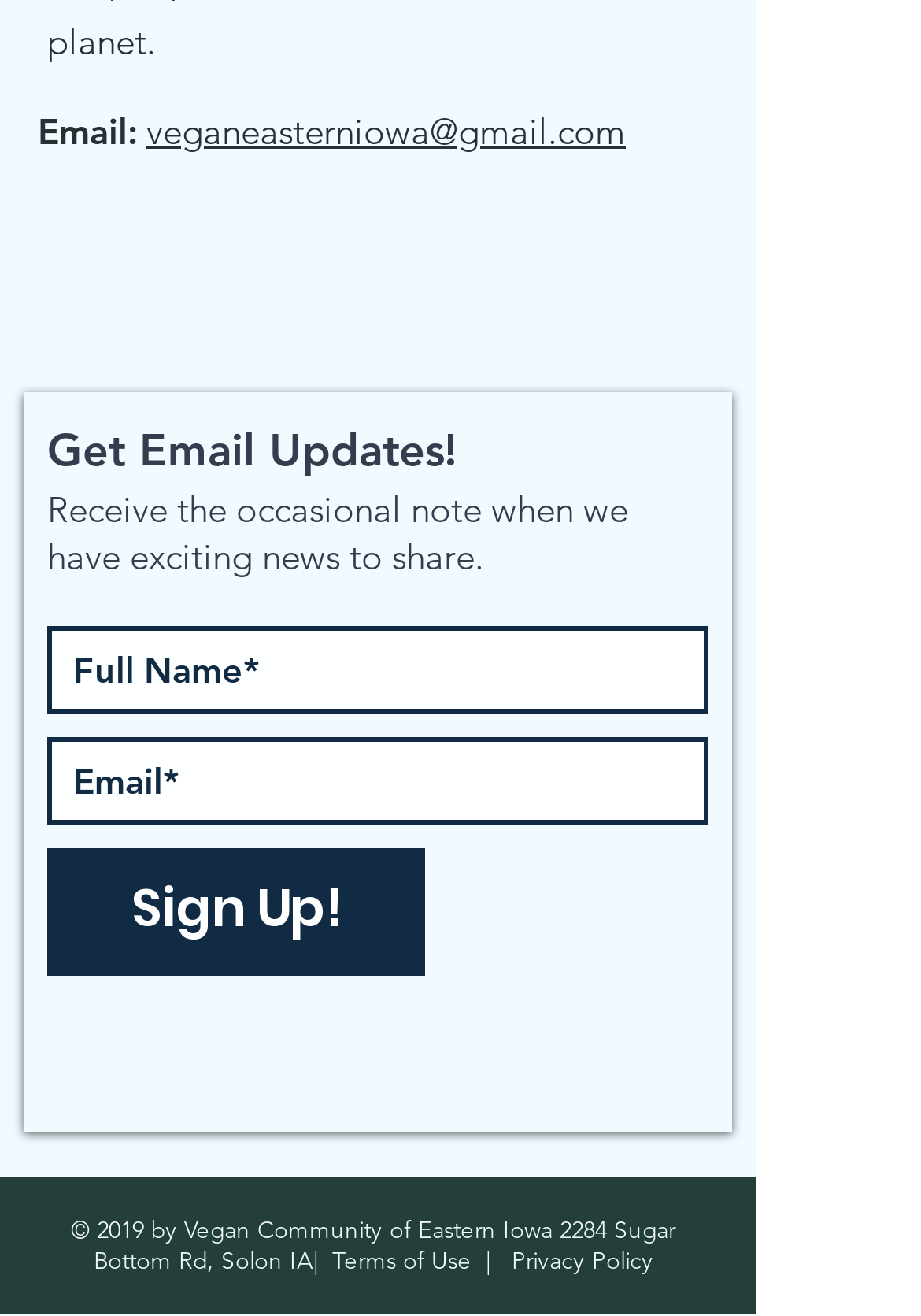Please provide a detailed answer to the question below by examining the image:
How many links are available in the footer?

The footer contains two link elements: 'Terms of Use' and 'Privacy Policy', which are found at the bottom of the page.